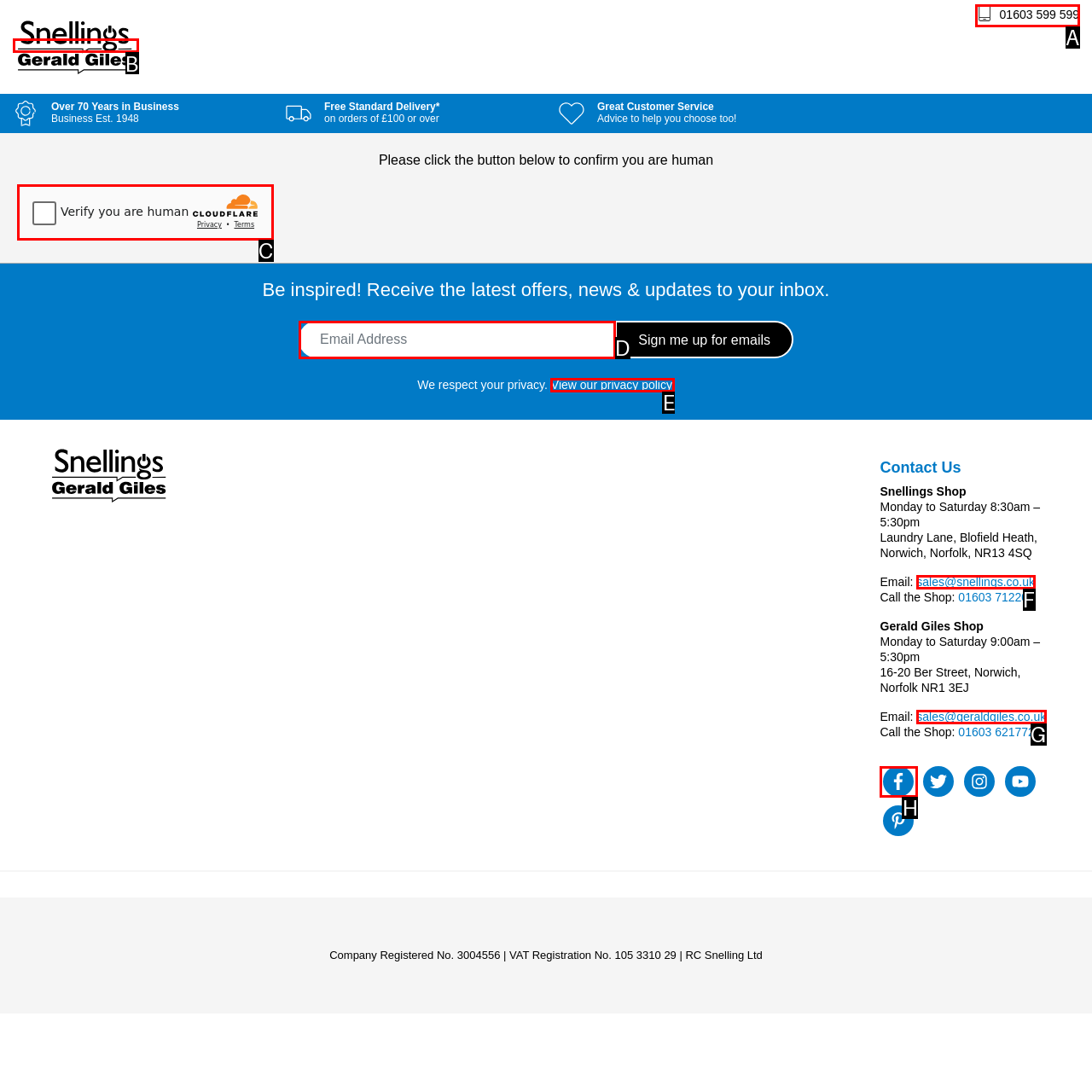Find the option that matches this description: 01603 599 599
Provide the matching option's letter directly.

A